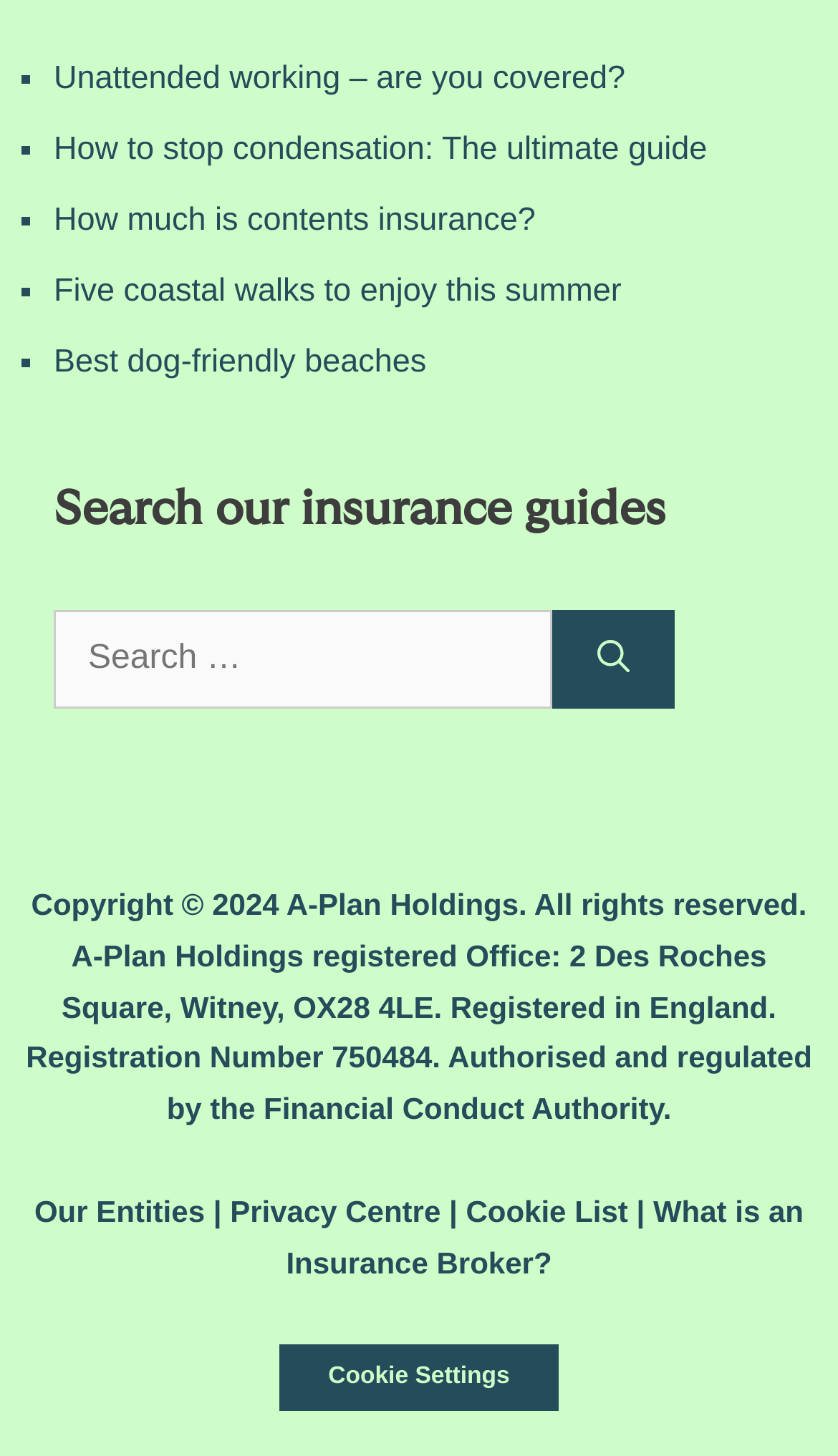Please respond to the question using a single word or phrase:
What is the name of the company that owns the website?

A-Plan Holdings